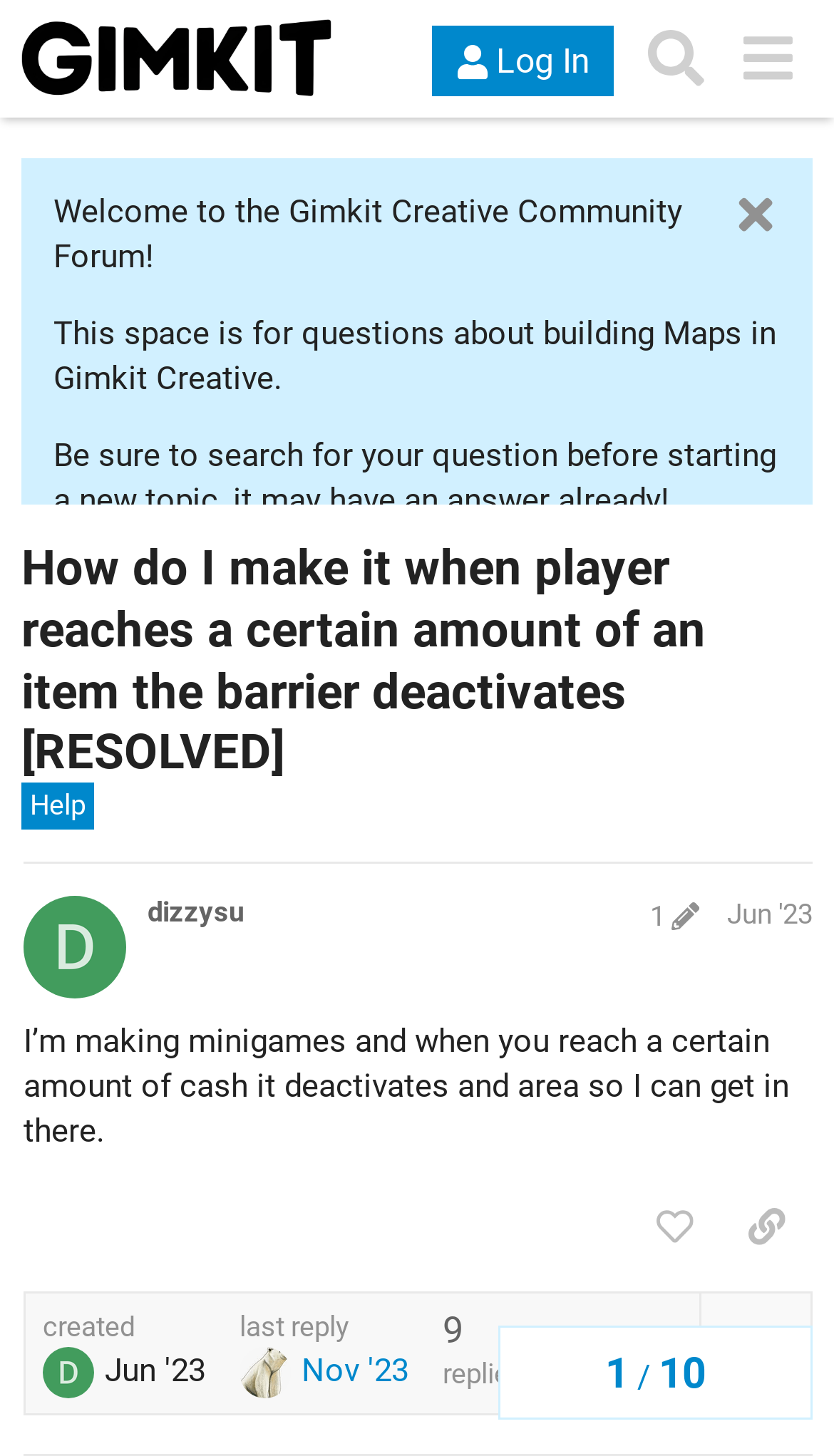Answer the question briefly using a single word or phrase: 
What is the function of the 'Log In' button?

To log in